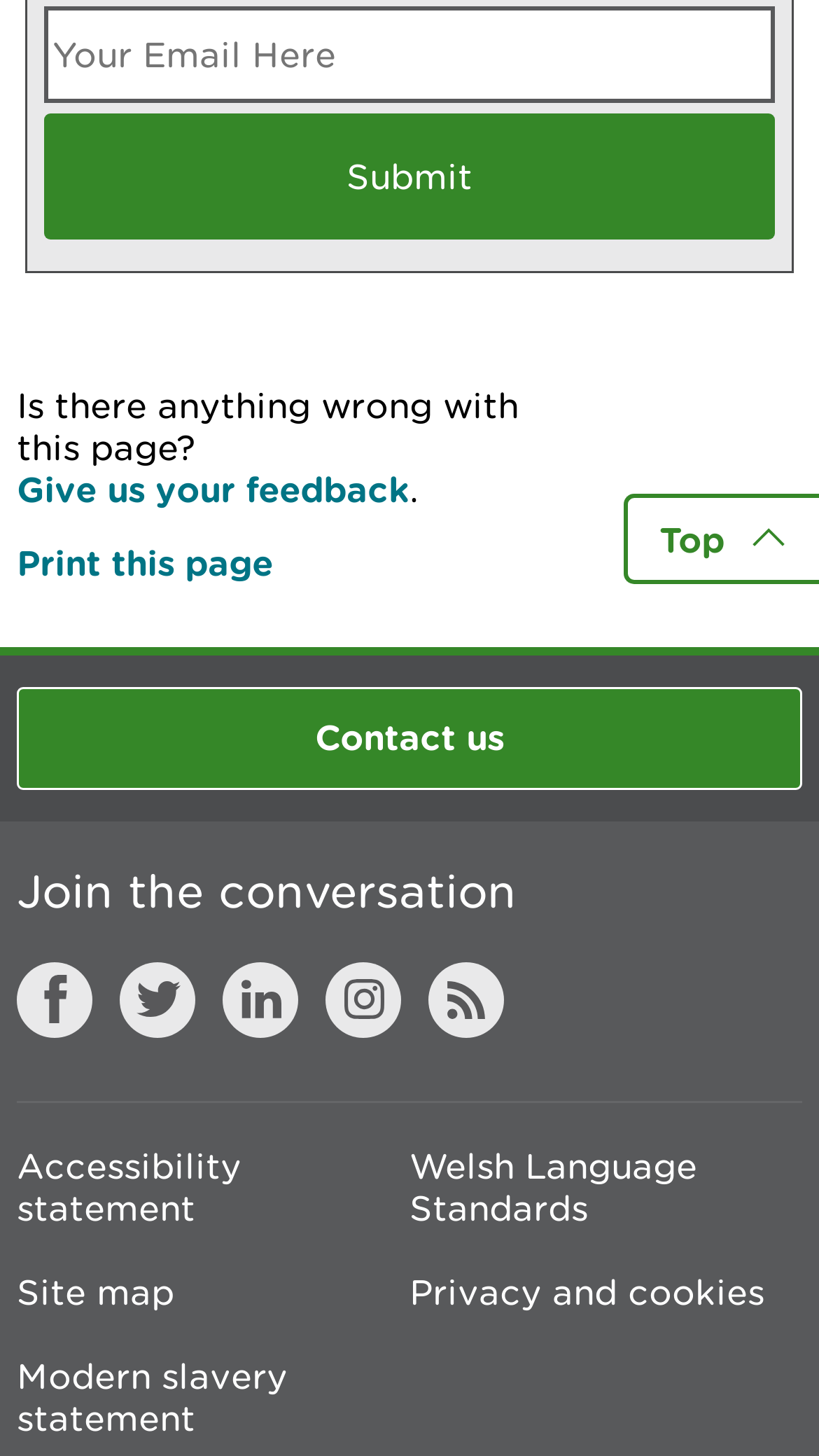What social media platforms are available?
Could you answer the question with a detailed and thorough explanation?

The links 'Facebook', 'Twitter', 'LinkedIn', and 'Instagram' suggest that the website has official presence on these social media platforms and users can join the conversation or follow the website's updates.